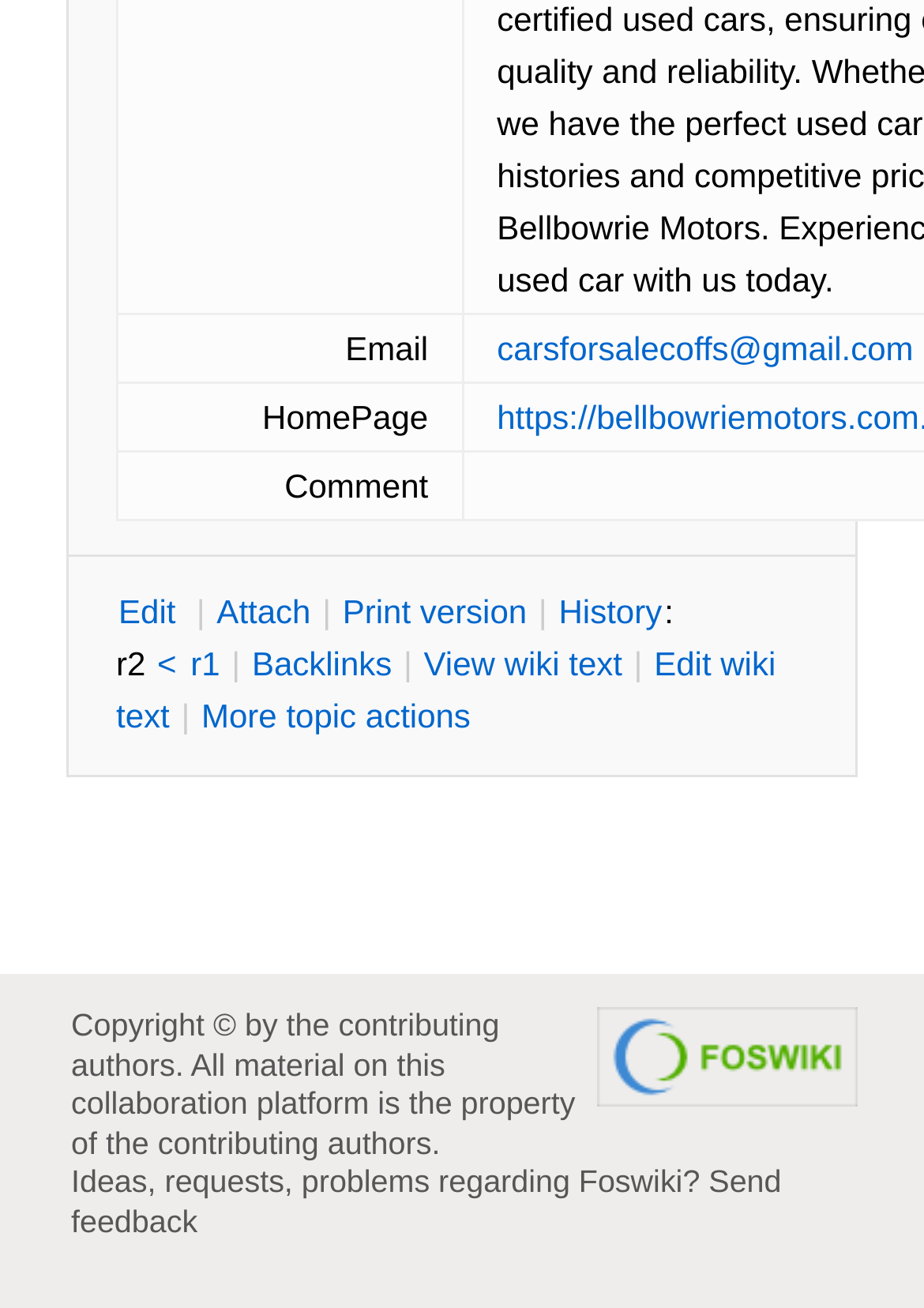Given the description "Print version", determine the bounding box of the corresponding UI element.

[0.368, 0.452, 0.573, 0.486]